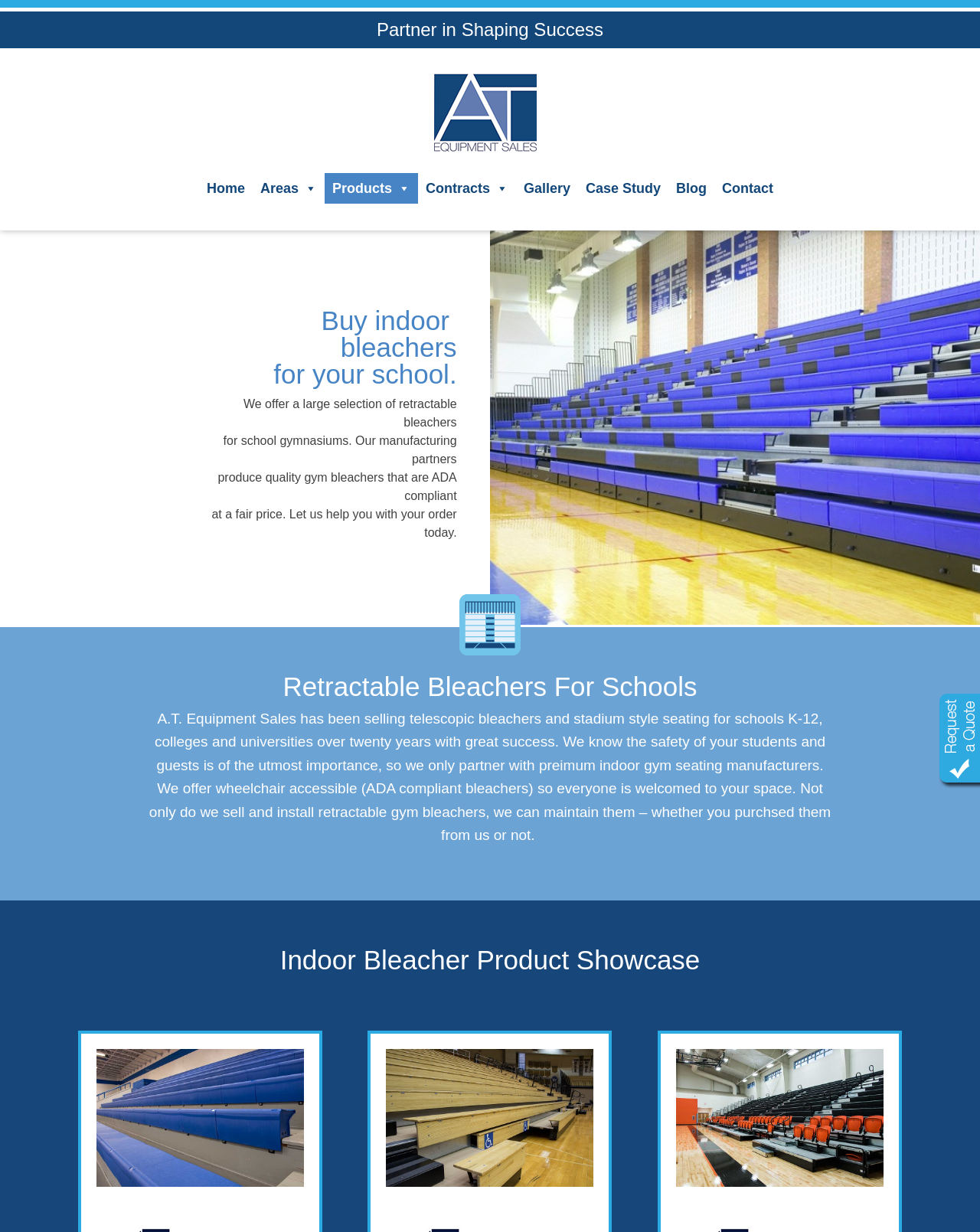Identify the bounding box coordinates for the region of the element that should be clicked to carry out the instruction: "Explore the 'Case Study' page". The bounding box coordinates should be four float numbers between 0 and 1, i.e., [left, top, right, bottom].

[0.59, 0.14, 0.682, 0.165]